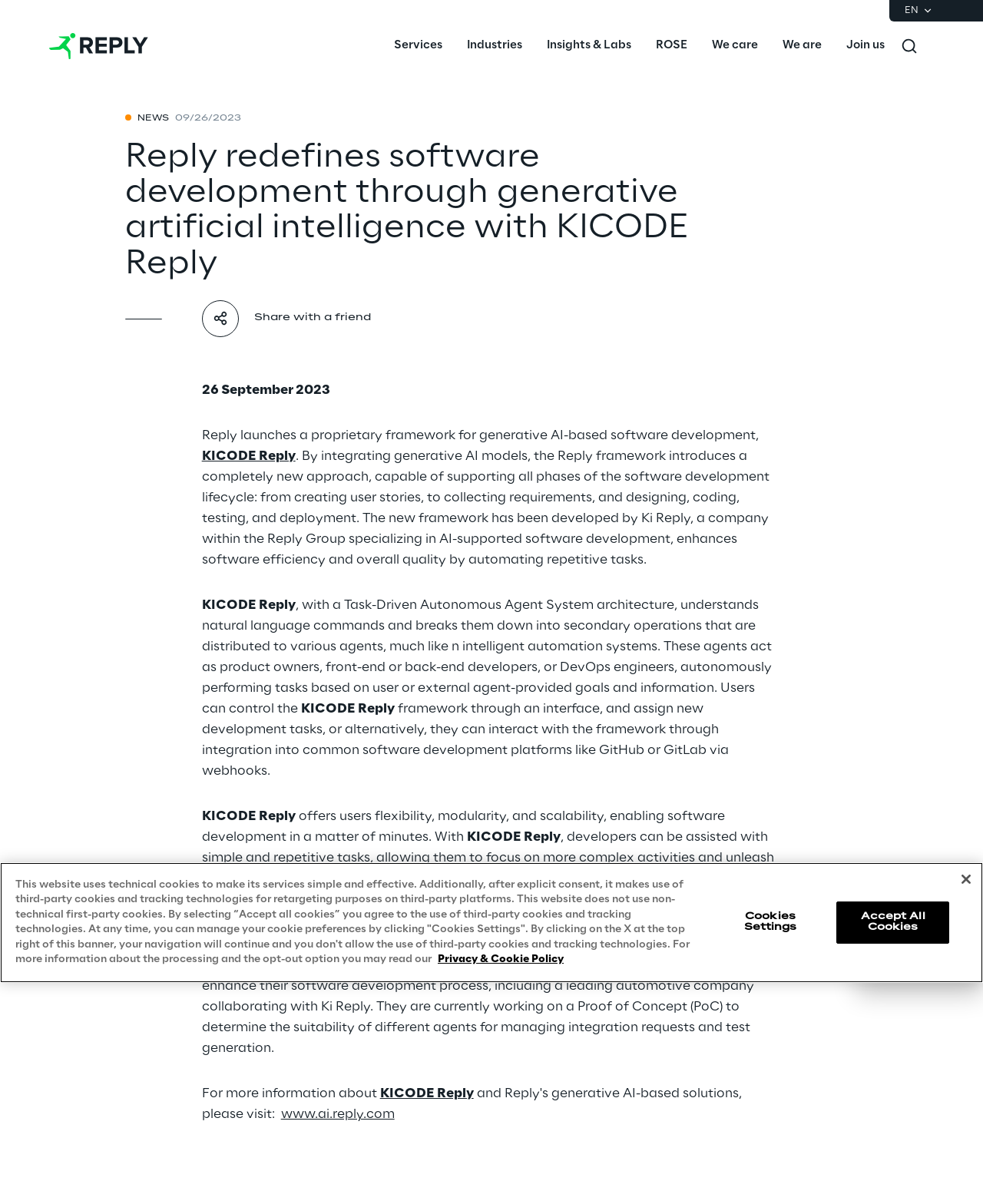Using the element description: "KICODE Reply", determine the bounding box coordinates. The coordinates should be in the format [left, top, right, bottom], with values between 0 and 1.

[0.386, 0.902, 0.482, 0.914]